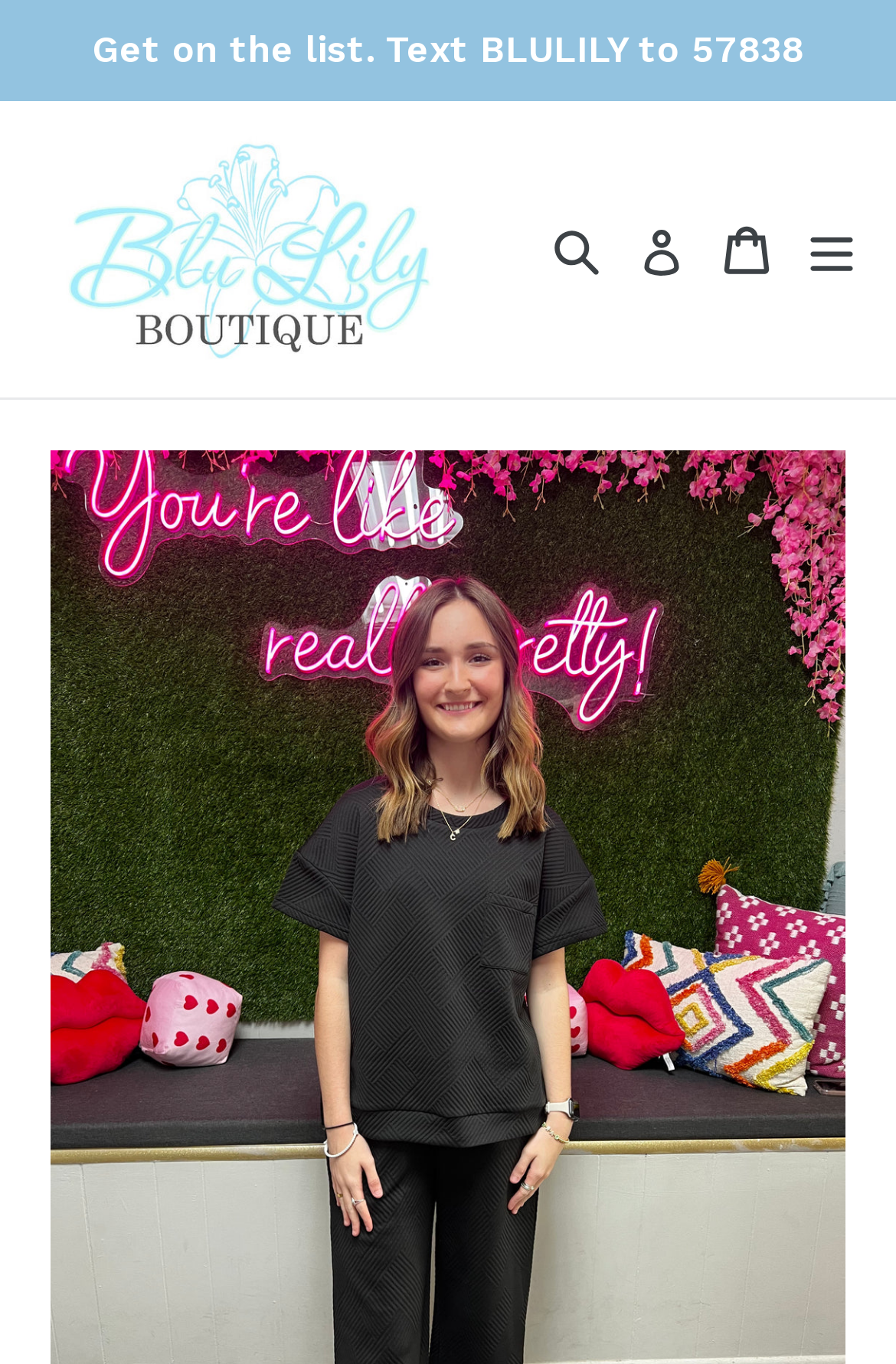Offer an in-depth caption of the entire webpage.

The webpage is about a product called "Textured Babe Two Piece Set" from Blu Lily Boutique. At the top of the page, there is a promotional message "Get on the list. Text BLULILY to 57838". Below this message, there is a navigation bar with several elements. On the left side of the navigation bar, there is a link to the Blu Lily Boutique homepage, accompanied by the boutique's logo. Moving to the right, there is a search button, a "Log in" link, a "Cart" link, and an "expand/collapse" button. The navigation bar takes up about a quarter of the page's height.